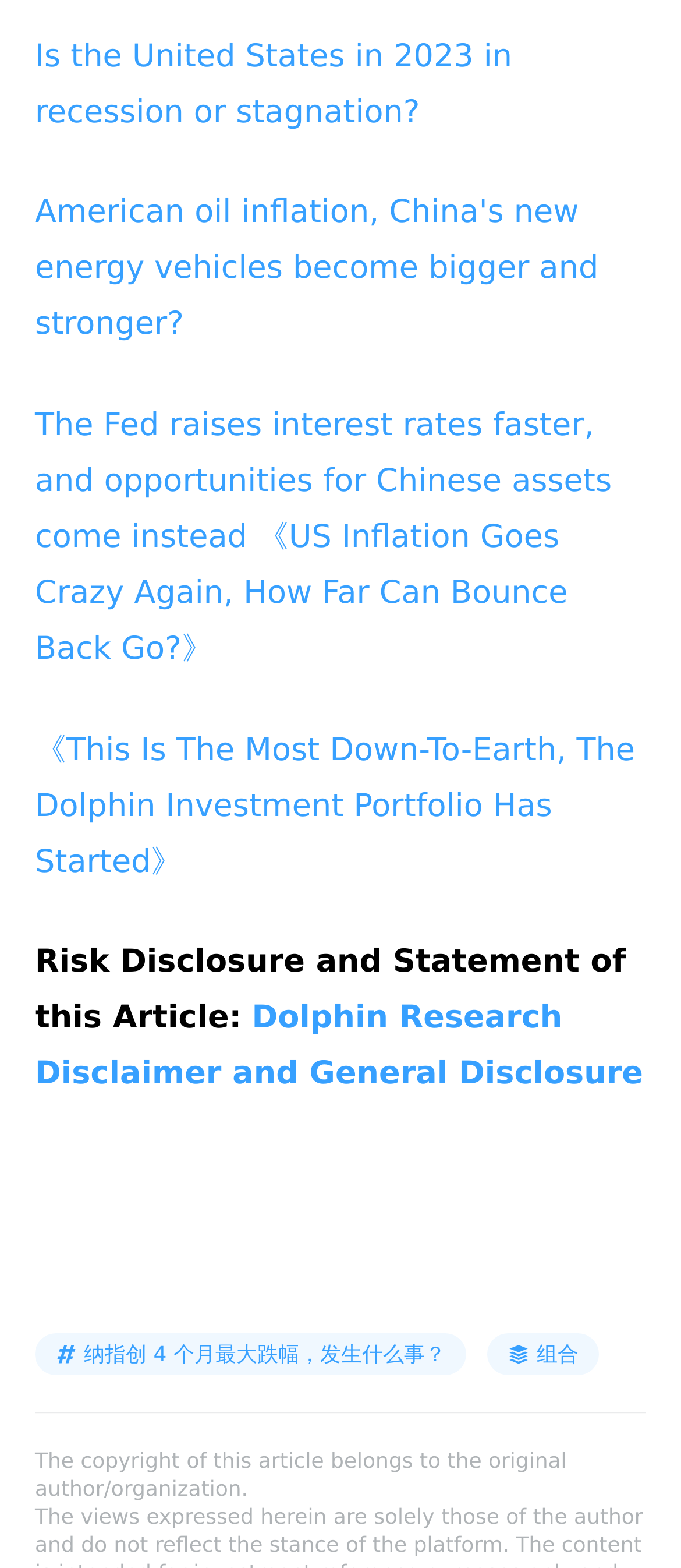What is the topic of the first link?
Answer with a single word or phrase, using the screenshot for reference.

Recession or stagnation